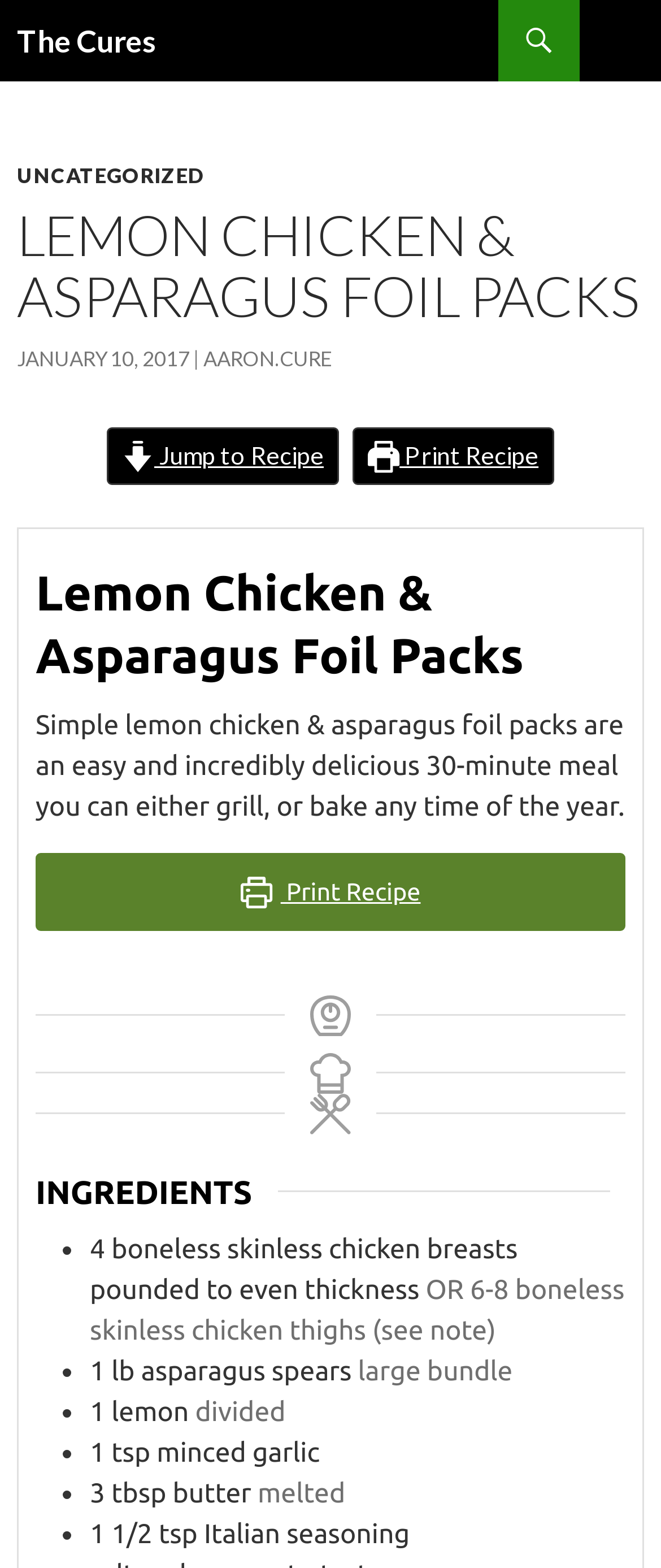Analyze the image and give a detailed response to the question:
How long does it take to prepare the meal?

The recipe description mentions that the meal can be prepared in '30-minute', which indicates the preparation time.